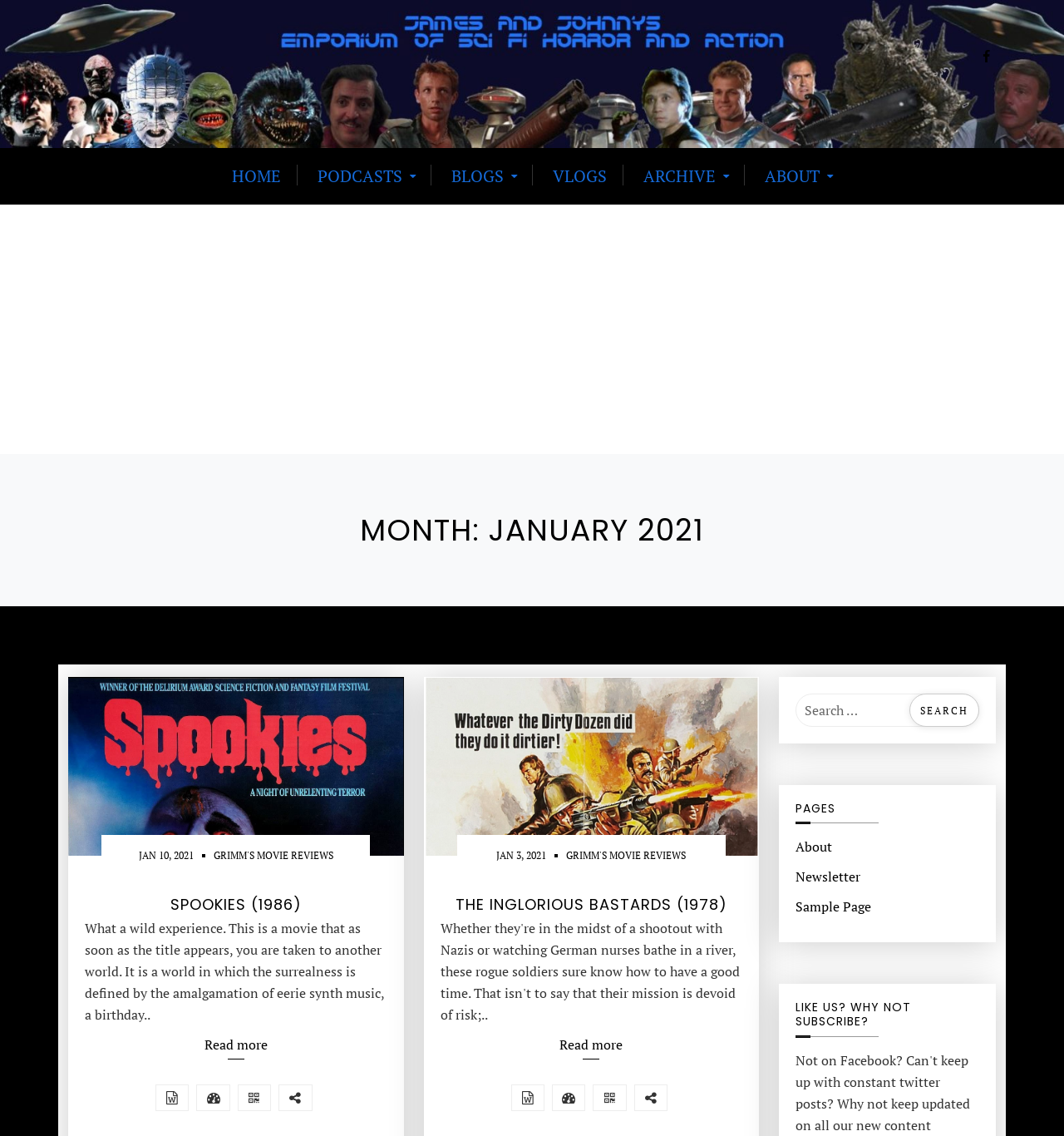Locate the bounding box coordinates of the area you need to click to fulfill this instruction: 'Go to ABOUT page'. The coordinates must be in the form of four float numbers ranging from 0 to 1: [left, top, right, bottom].

[0.703, 0.131, 0.786, 0.179]